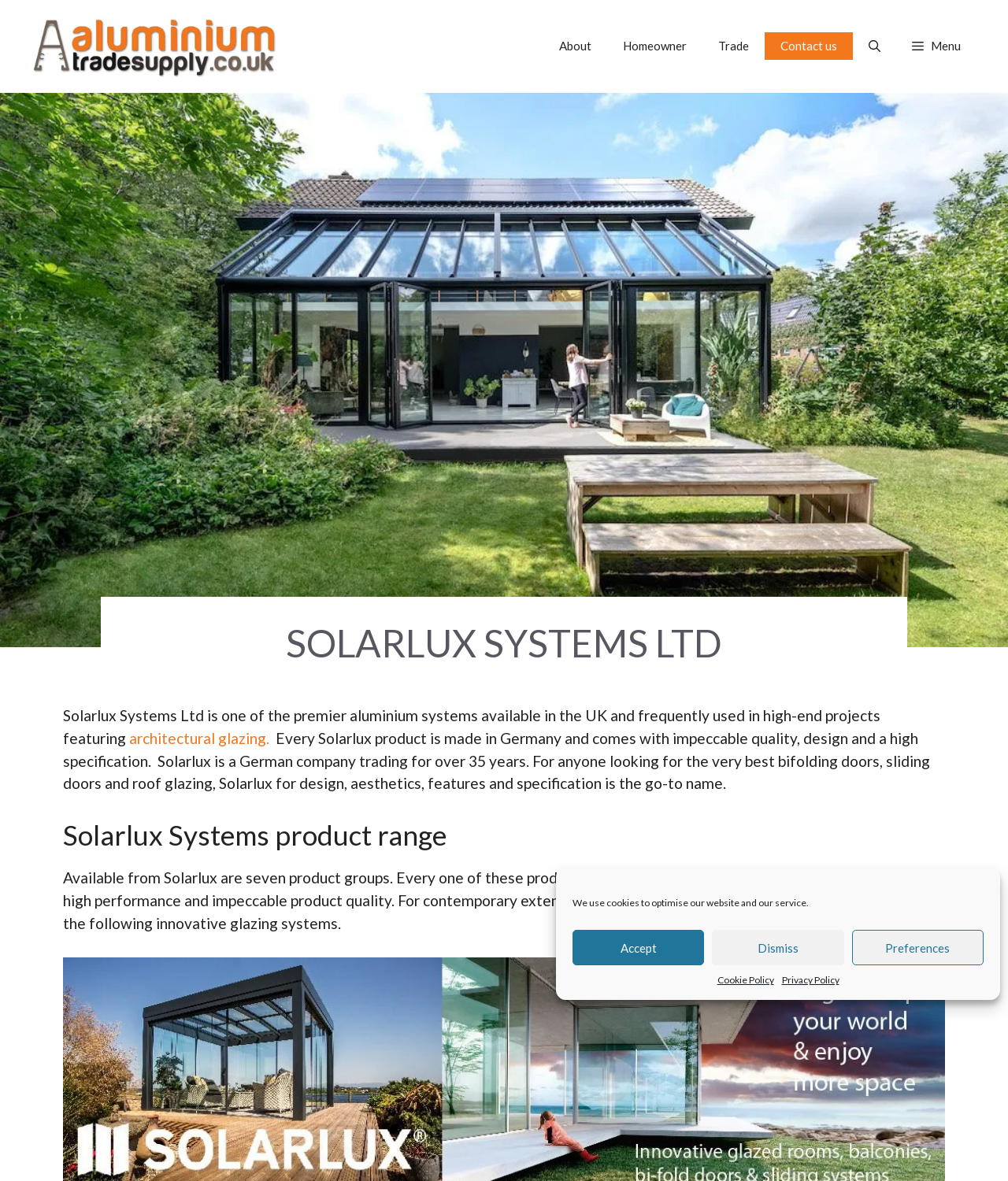Locate the headline of the webpage and generate its content.

SOLARLUX SYSTEMS LTD